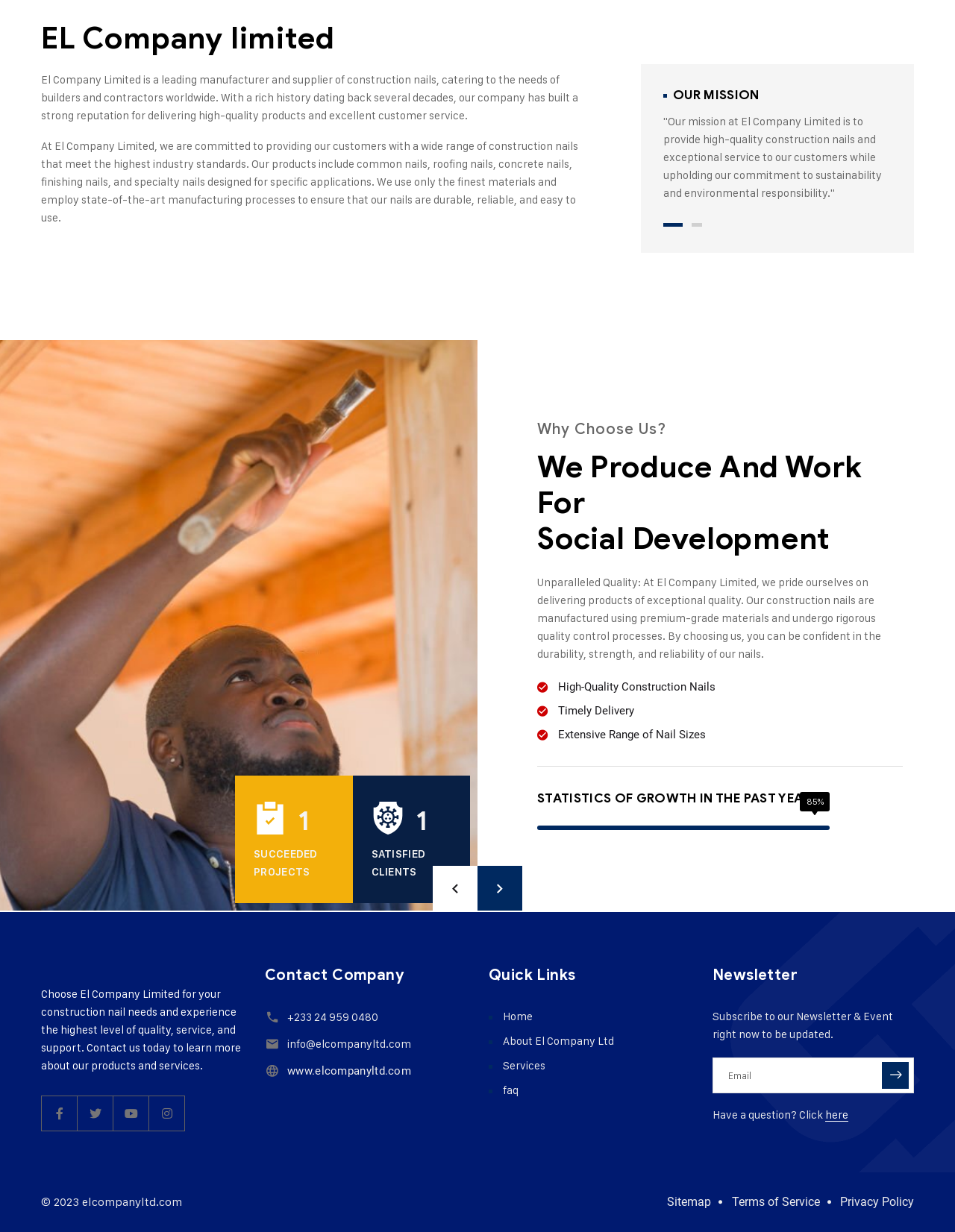Please find the bounding box coordinates of the clickable region needed to complete the following instruction: "Contact the company". The bounding box coordinates must consist of four float numbers between 0 and 1, i.e., [left, top, right, bottom].

[0.277, 0.785, 0.488, 0.799]